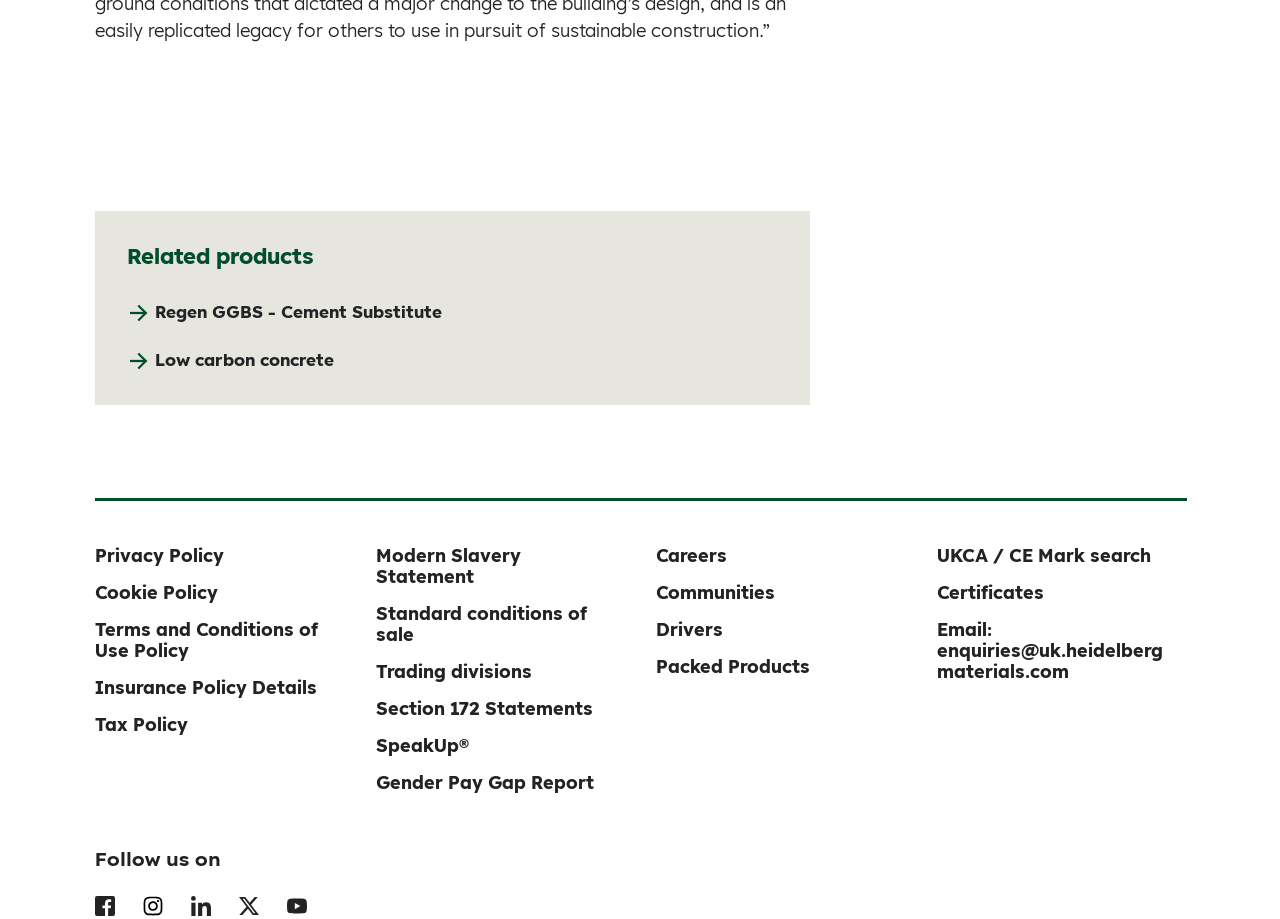Locate the bounding box of the UI element described by: "Low carbon concrete" in the given webpage screenshot.

[0.099, 0.38, 0.261, 0.403]